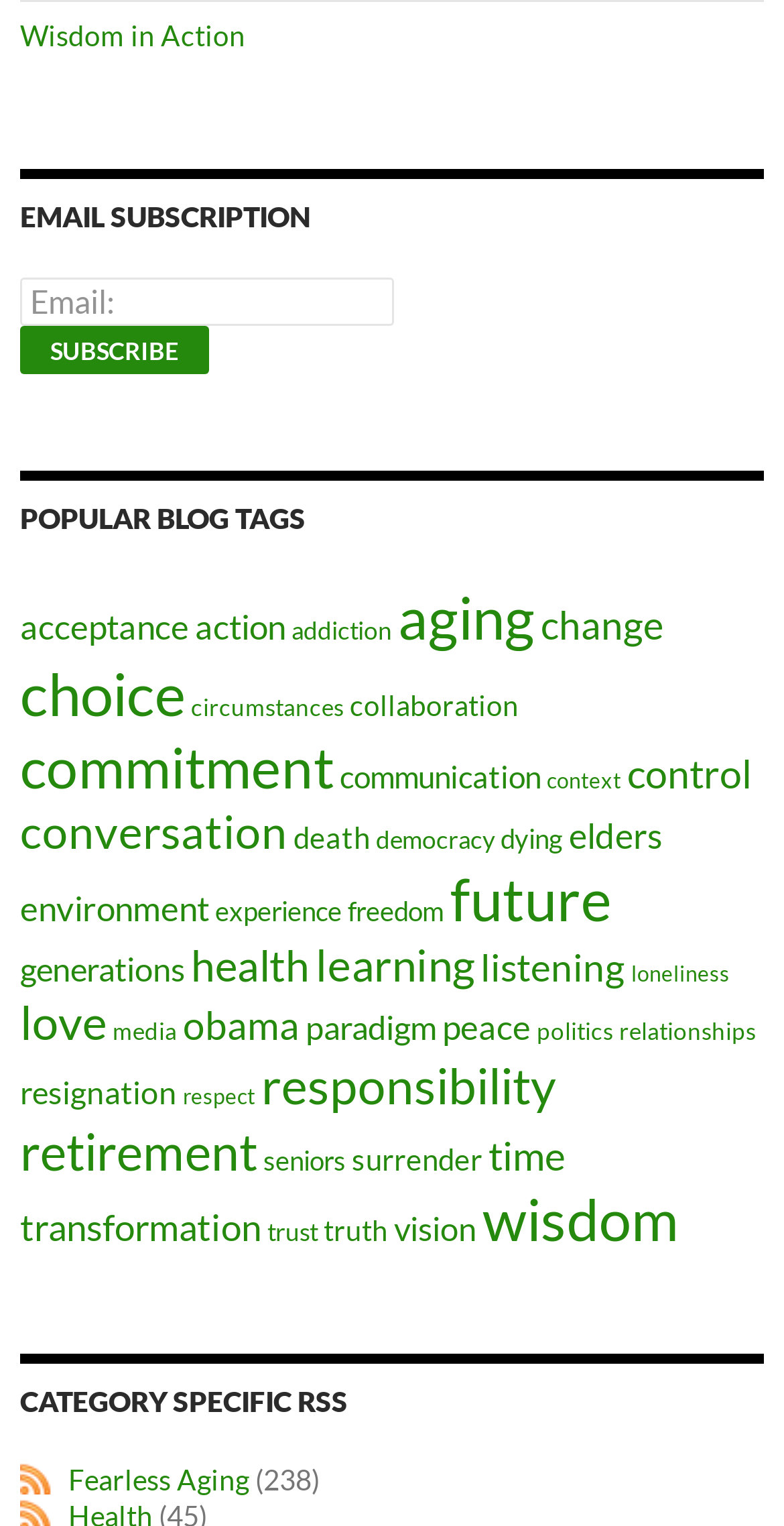Please give a succinct answer using a single word or phrase:
What is the function of the 'Subscribe' button?

Subscribe to email